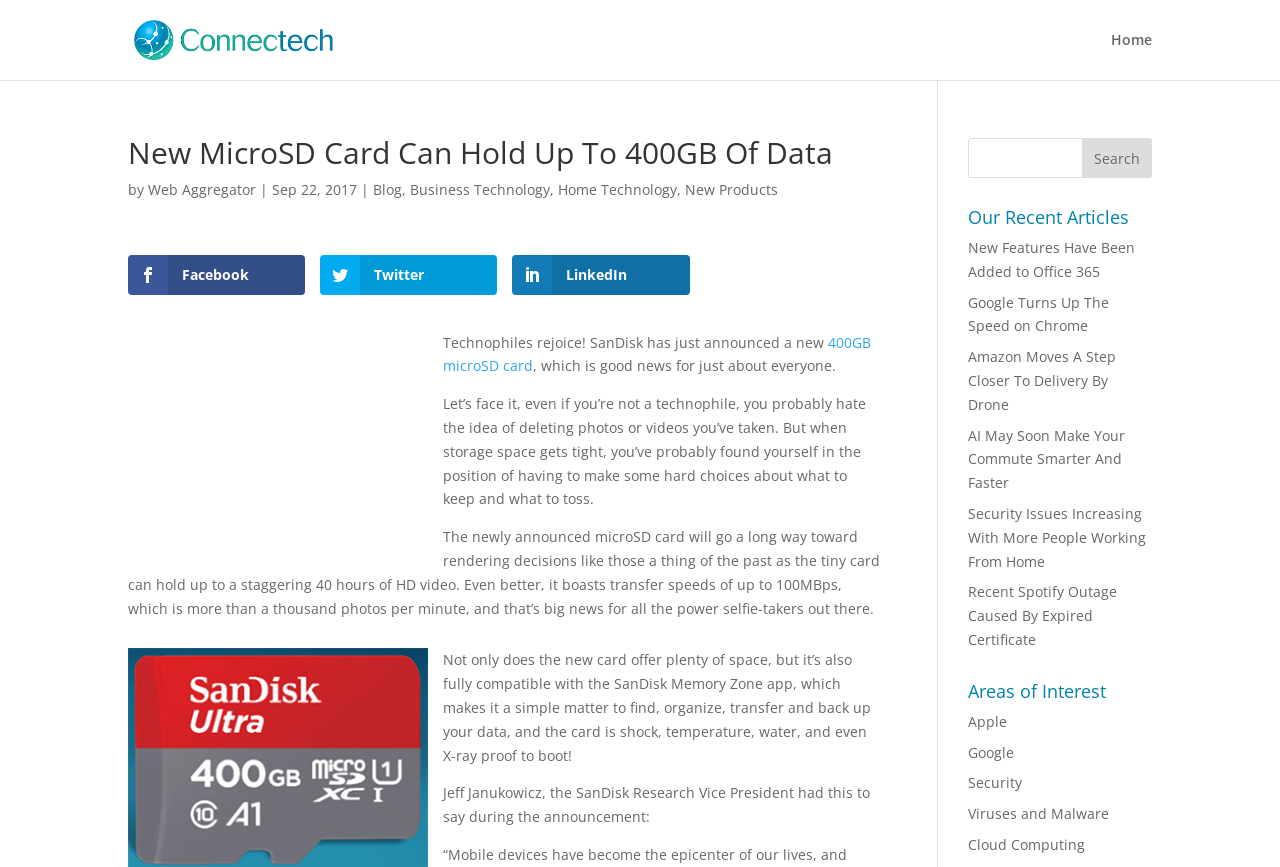Locate the bounding box coordinates of the area to click to fulfill this instruction: "Read more about New MicroSD Card". The bounding box should be presented as four float numbers between 0 and 1, in the order [left, top, right, bottom].

[0.346, 0.384, 0.68, 0.433]